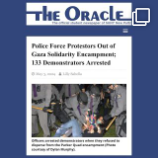How many demonstrators were arrested?
Examine the webpage screenshot and provide an in-depth answer to the question.

The number of demonstrators arrested is mentioned in the headline as 133, which is stated in the sentence 'Police Force Protestors Out of Gaza Solidarity Encampment; 133 Demonstrators Arrested'.